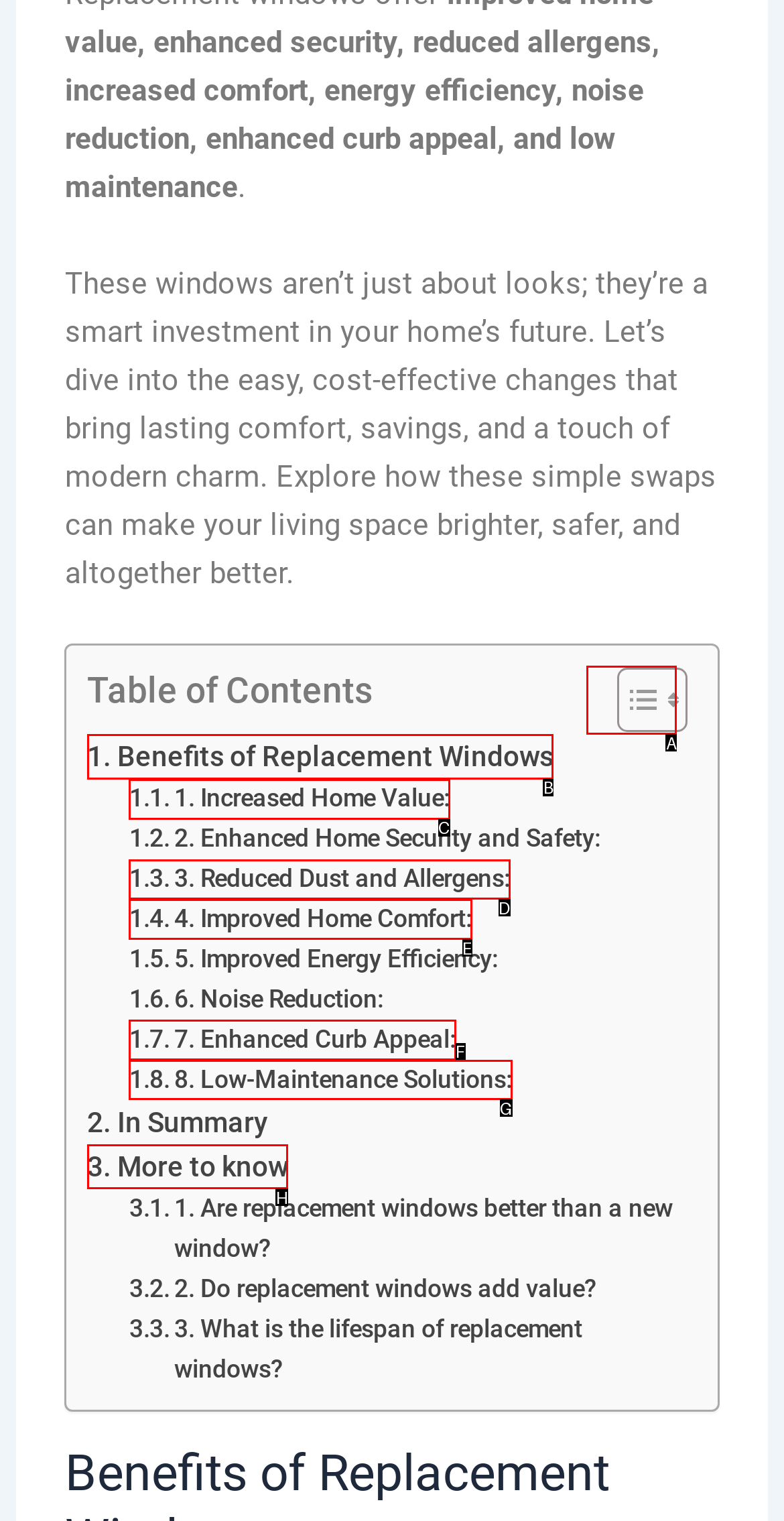Which UI element should you click on to achieve the following task: Toggle Table of Content? Provide the letter of the correct option.

A